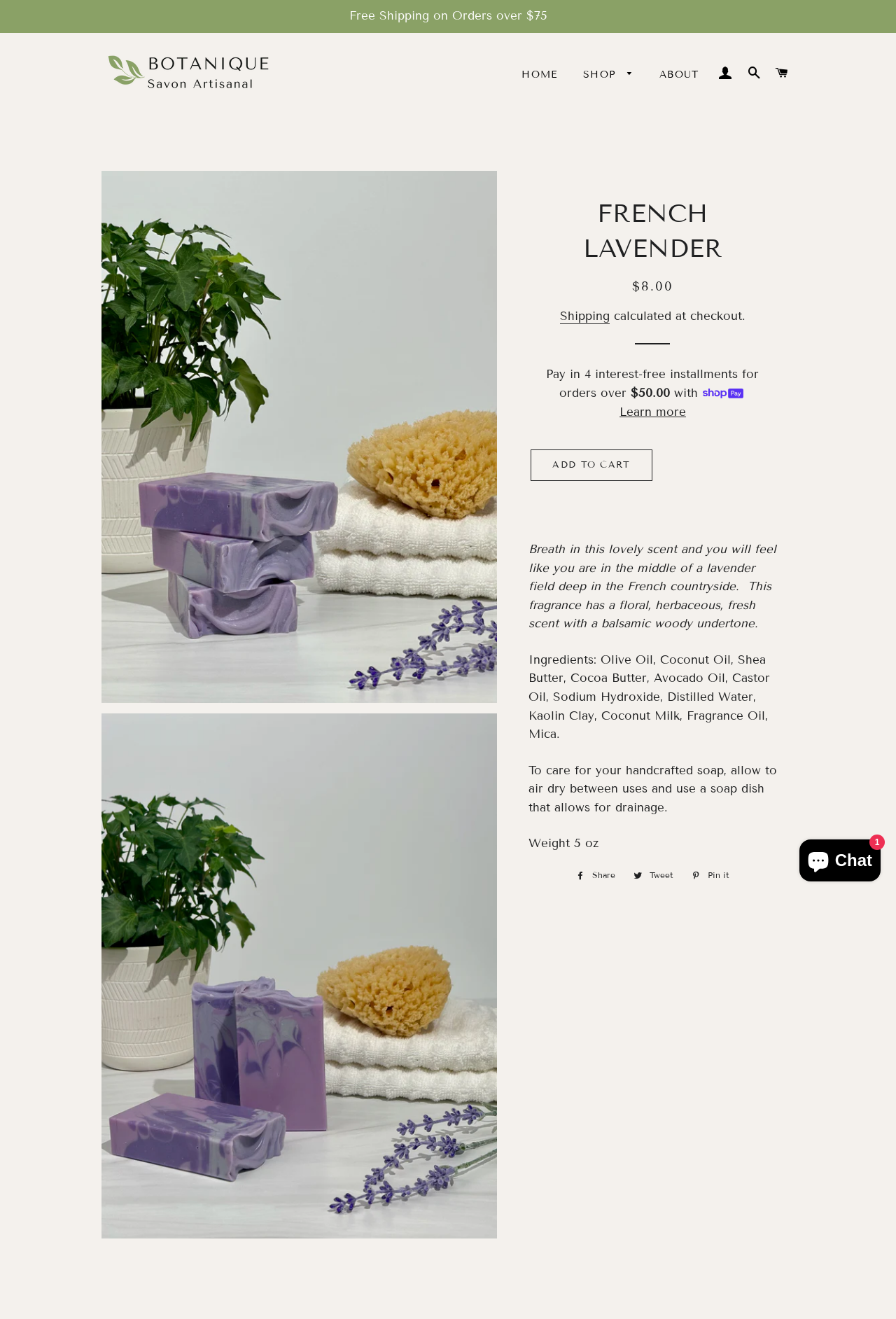What is the purpose of the 'ADD TO CART' button?
Look at the screenshot and respond with a single word or phrase.

To add the soap to the cart